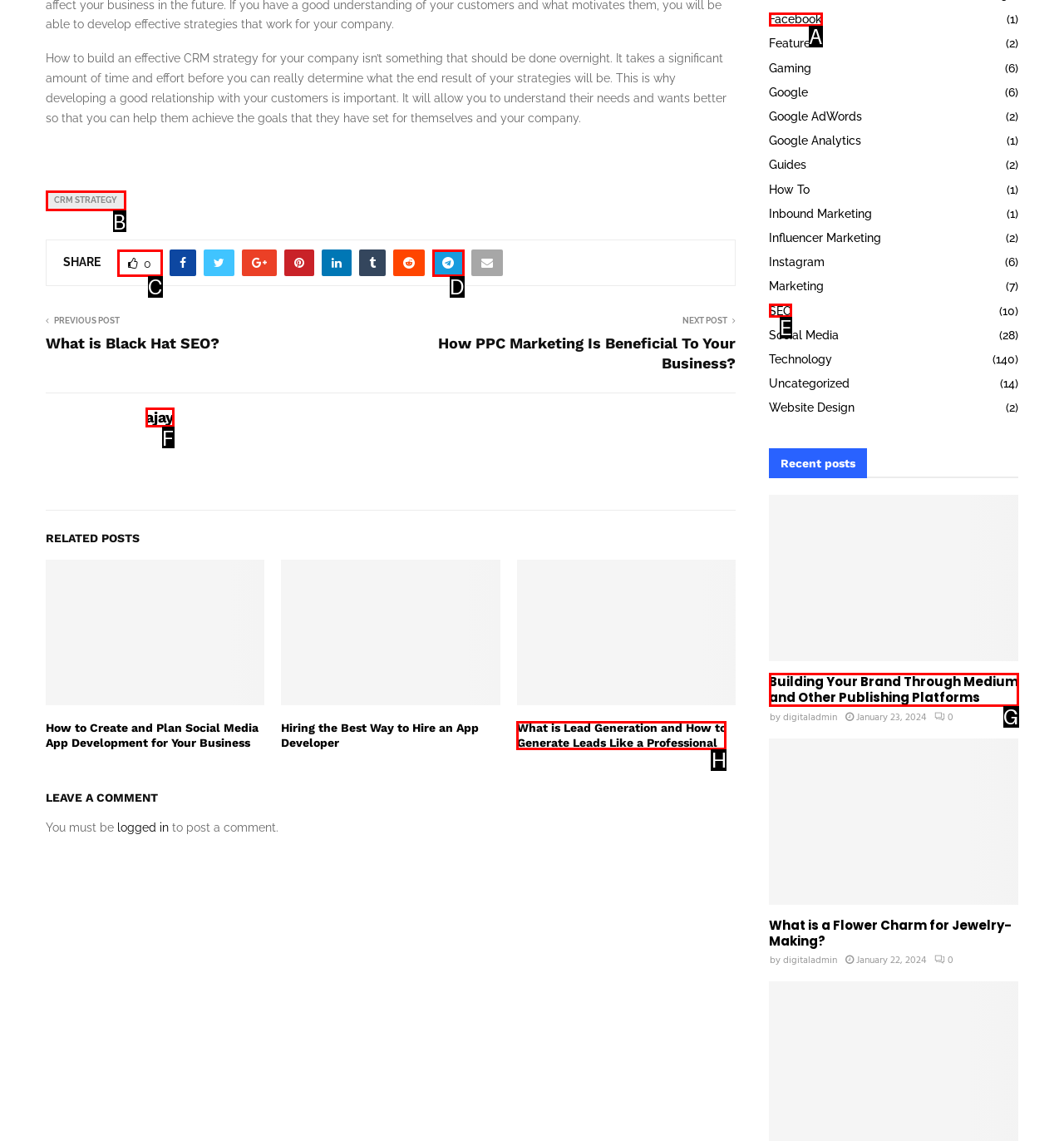Determine which letter corresponds to the UI element to click for this task: Click on the 'CRM STRATEGY' link
Respond with the letter from the available options.

B